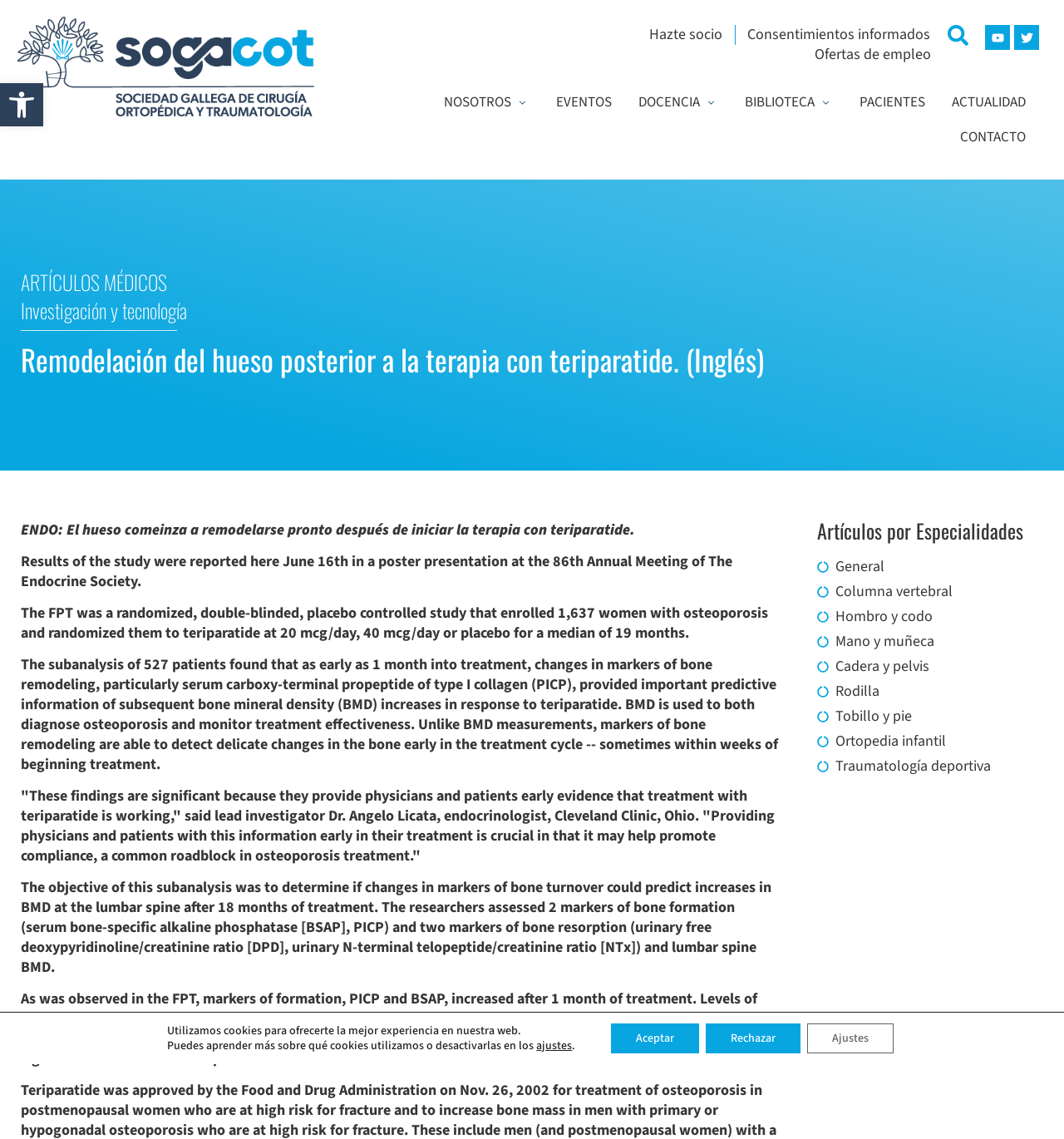How many specialties are listed?
Answer the question in as much detail as possible.

The webpage lists 11 specialties under the heading 'Artículos por Especialidades', which are 'General', 'Columna vertebral', 'Hombro y codo', 'Mano y muñeca', 'Cadera y pelvis', 'Rodilla', 'Tobillo y pie', 'Ortopedia infantil', 'Traumatología deportiva', and others.